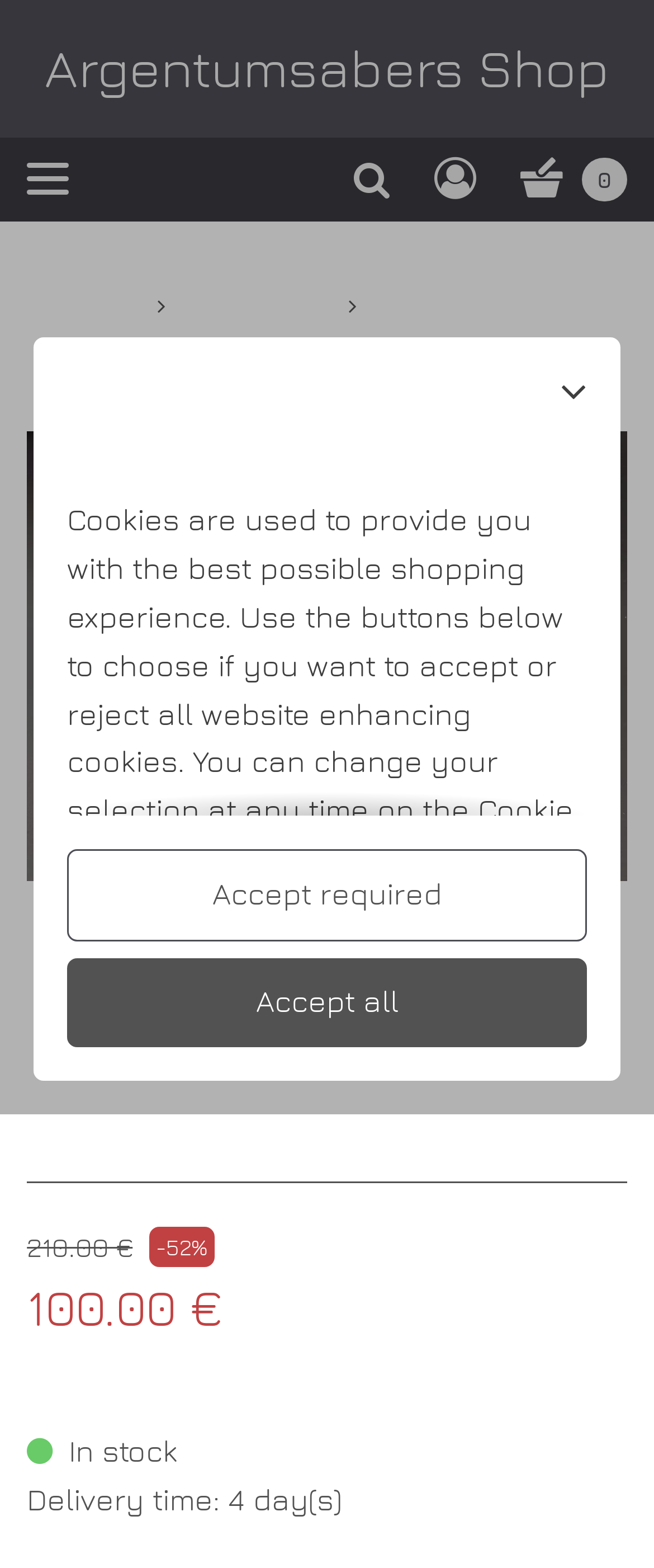Using the webpage screenshot, locate the HTML element that fits the following description and provide its bounding box: "aria-label="Open main menu"".

[0.041, 0.103, 0.105, 0.124]